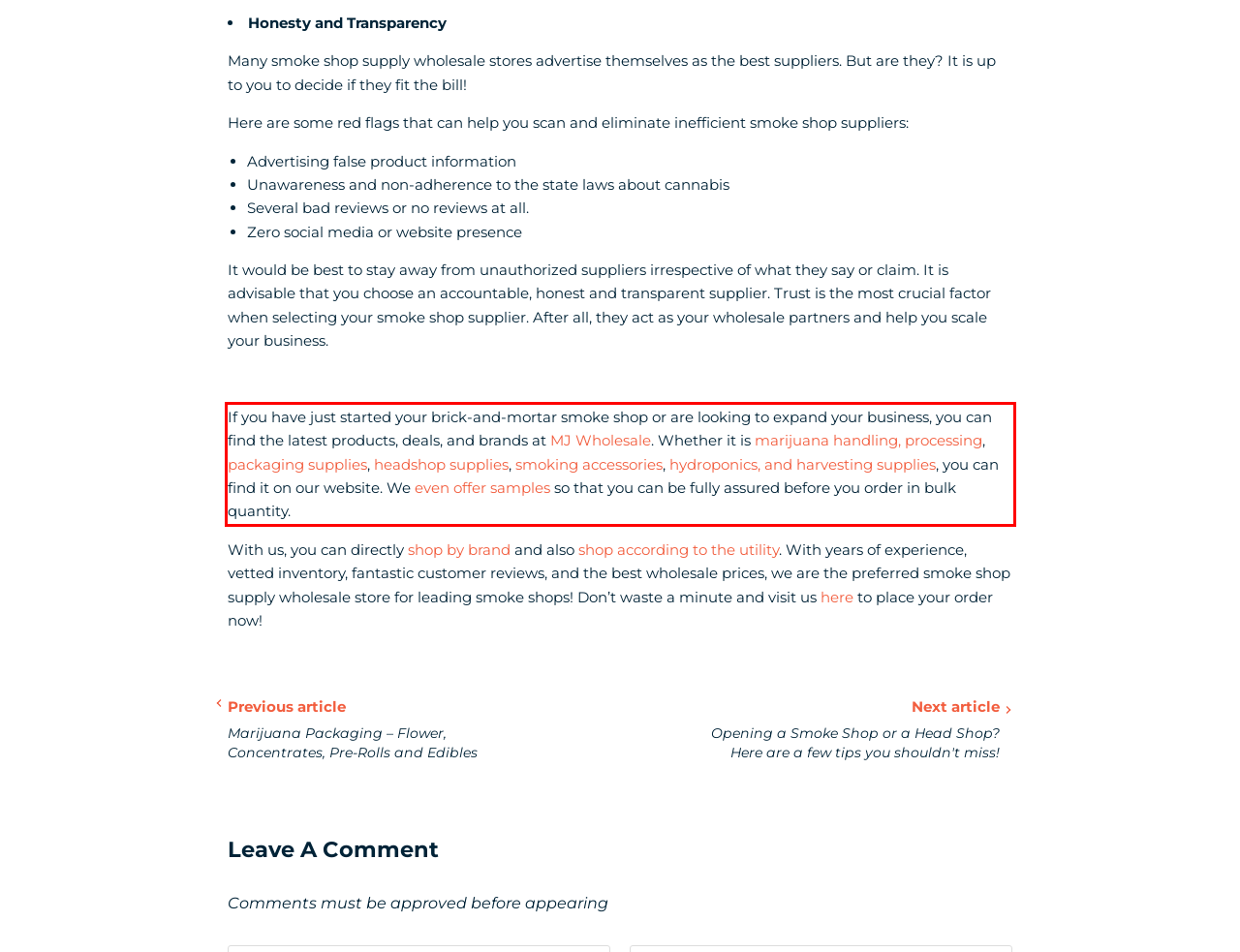Analyze the screenshot of the webpage that features a red bounding box and recognize the text content enclosed within this red bounding box.

If you have just started your brick-and-mortar smoke shop or are looking to expand your business, you can find the latest products, deals, and brands at MJ Wholesale. Whether it is marijuana handling, processing, packaging supplies, headshop supplies, smoking accessories, hydroponics, and harvesting supplies, you can find it on our website. We even offer samples so that you can be fully assured before you order in bulk quantity.